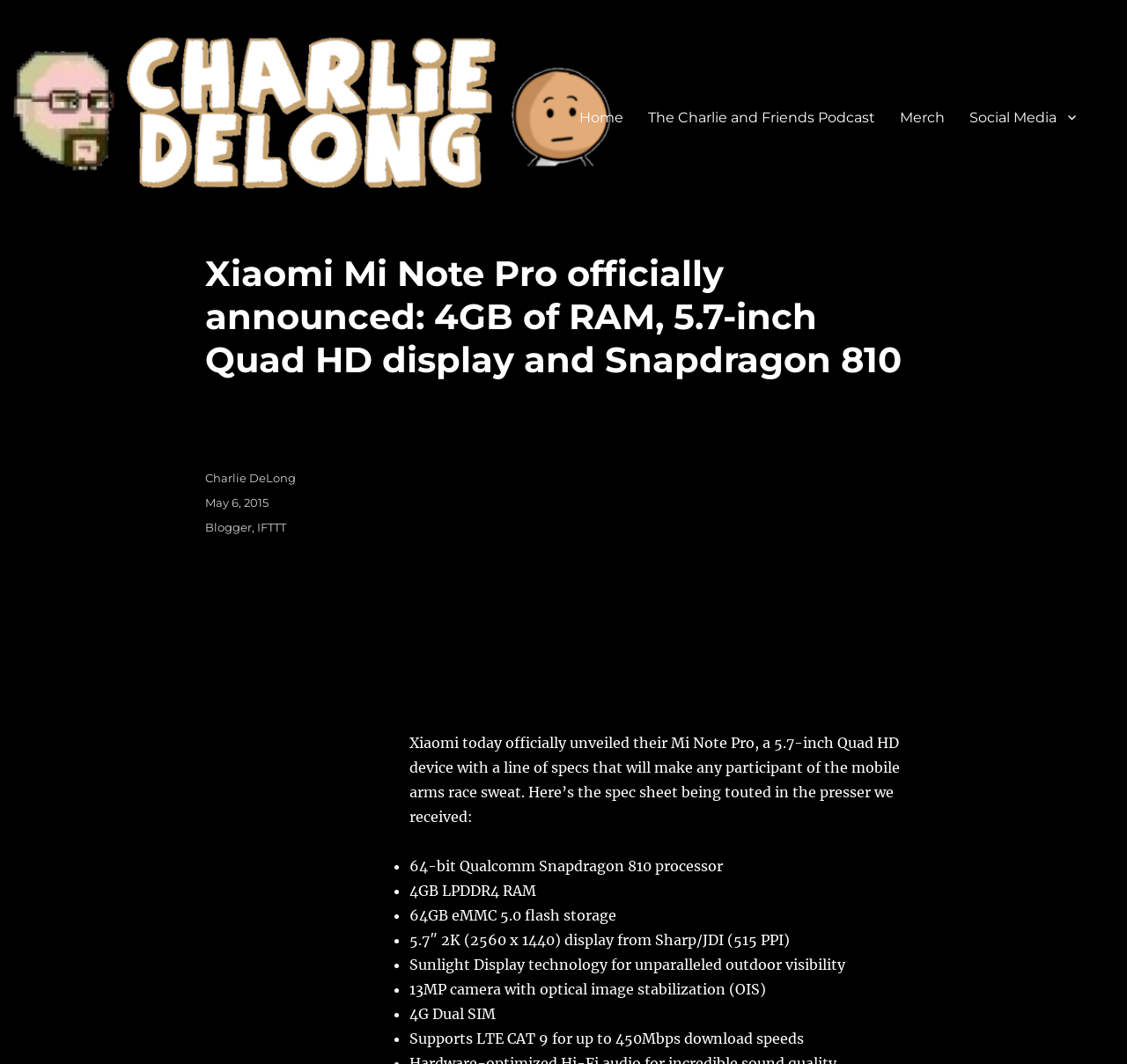Please provide the bounding box coordinates for the element that needs to be clicked to perform the following instruction: "Click on the 'Events' link". The coordinates should be given as four float numbers between 0 and 1, i.e., [left, top, right, bottom].

None